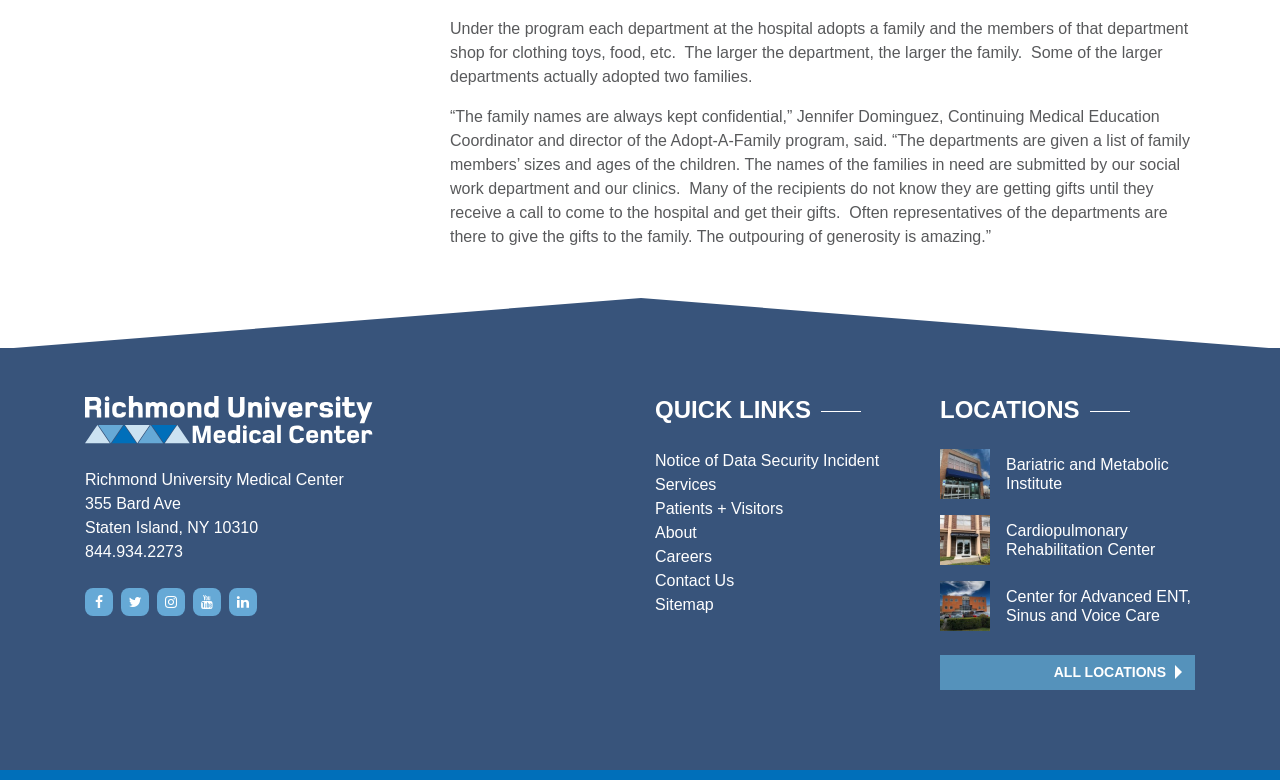Please pinpoint the bounding box coordinates for the region I should click to adhere to this instruction: "View facebook profile".

[0.066, 0.754, 0.088, 0.79]